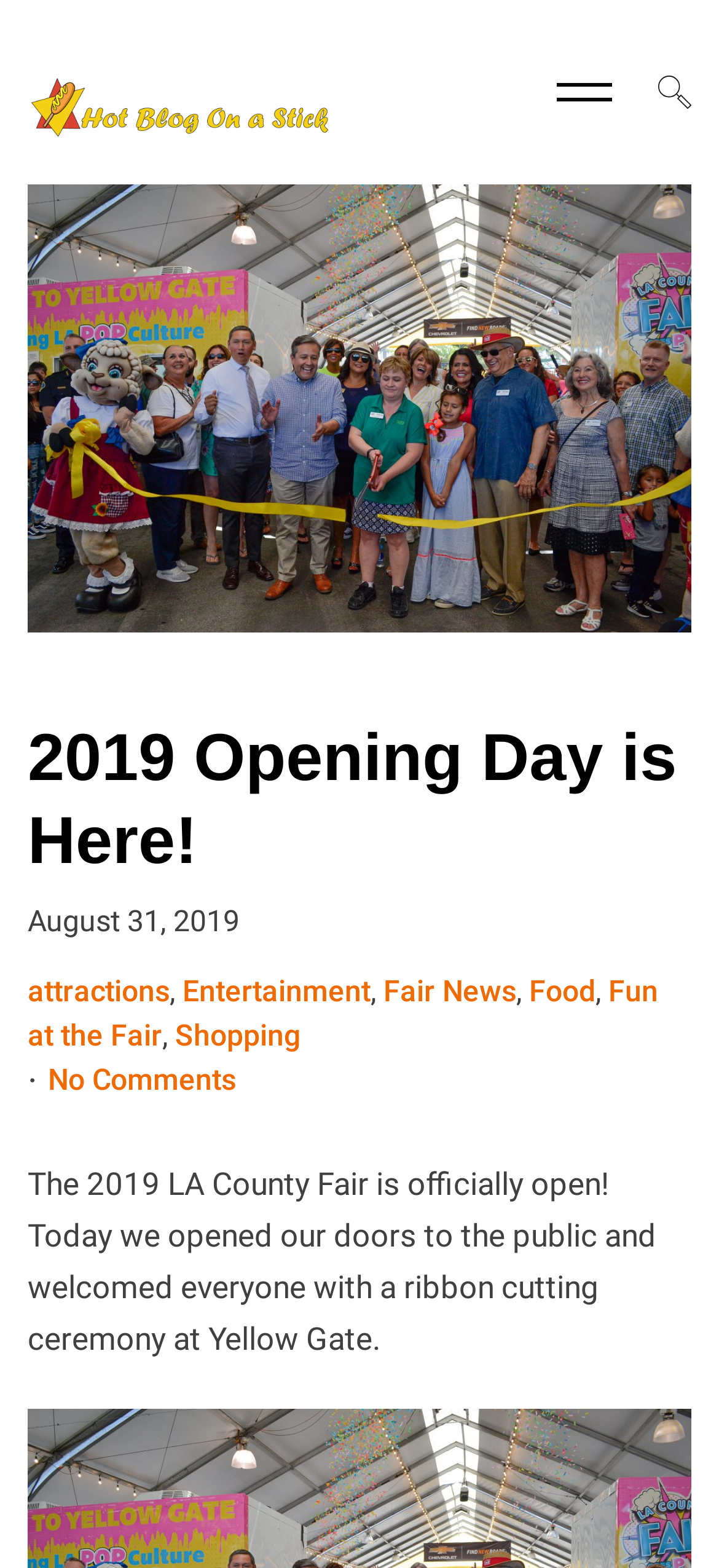Locate the UI element described by Fun at the Fair in the provided webpage screenshot. Return the bounding box coordinates in the format (top-left x, top-left y, bottom-right x, bottom-right y), ensuring all values are between 0 and 1.

[0.038, 0.621, 0.915, 0.675]